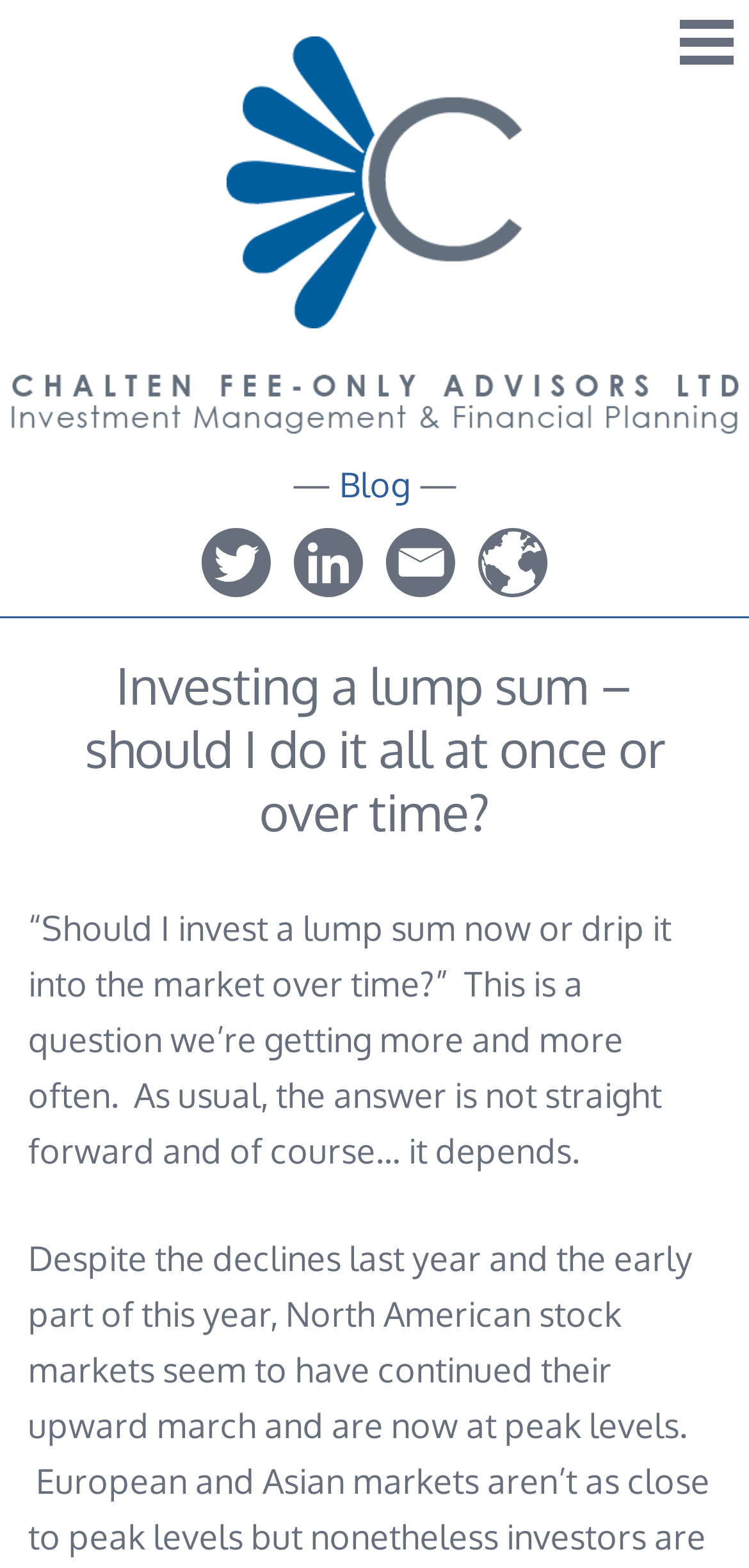Please find the main title text of this webpage.

Investing a lump sum – should I do it all at once or over time?